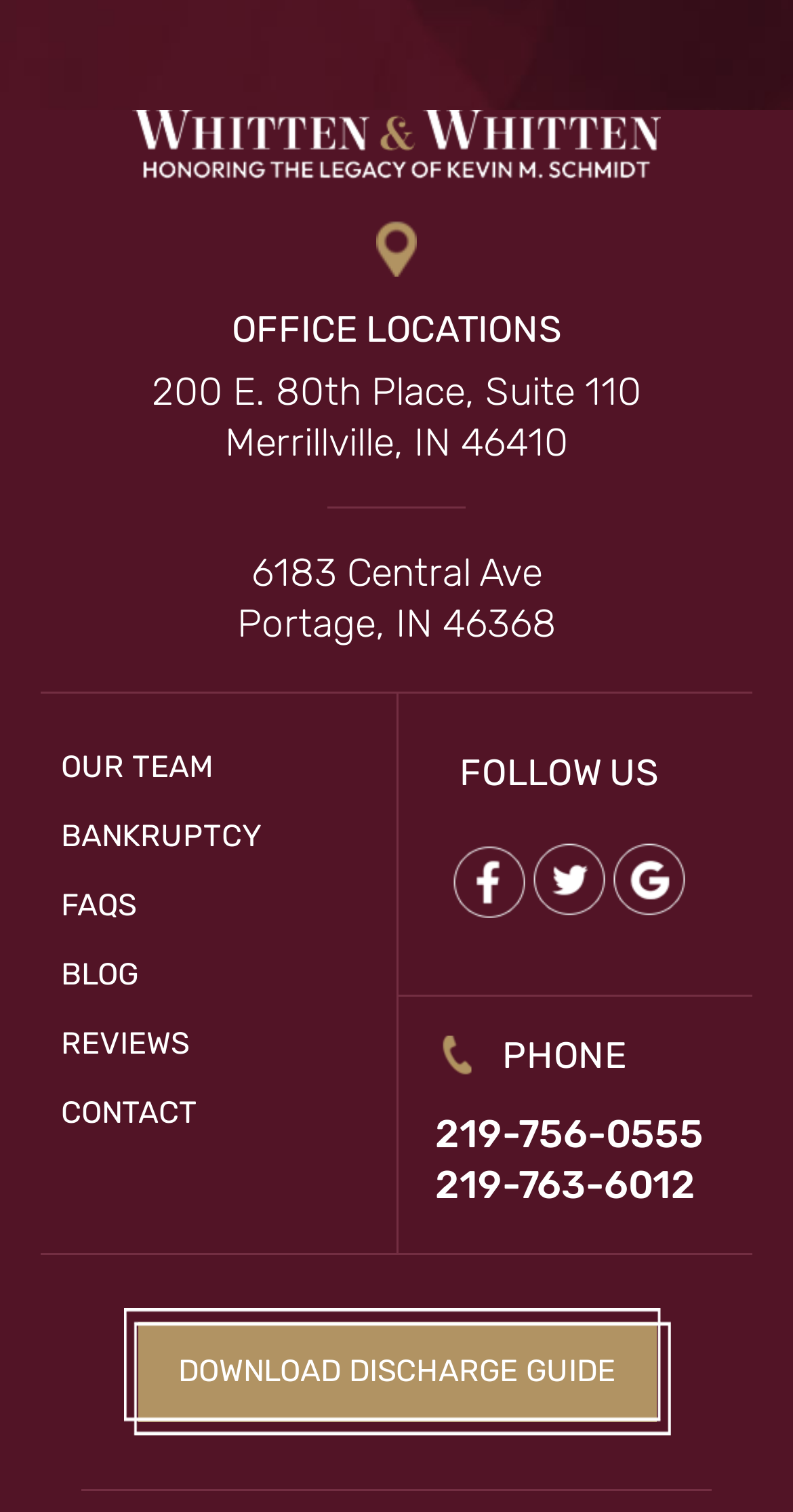What is the purpose of the 'DOWNLOAD DISCHARGE GUIDE' link?
Give a one-word or short phrase answer based on the image.

To download a discharge guide